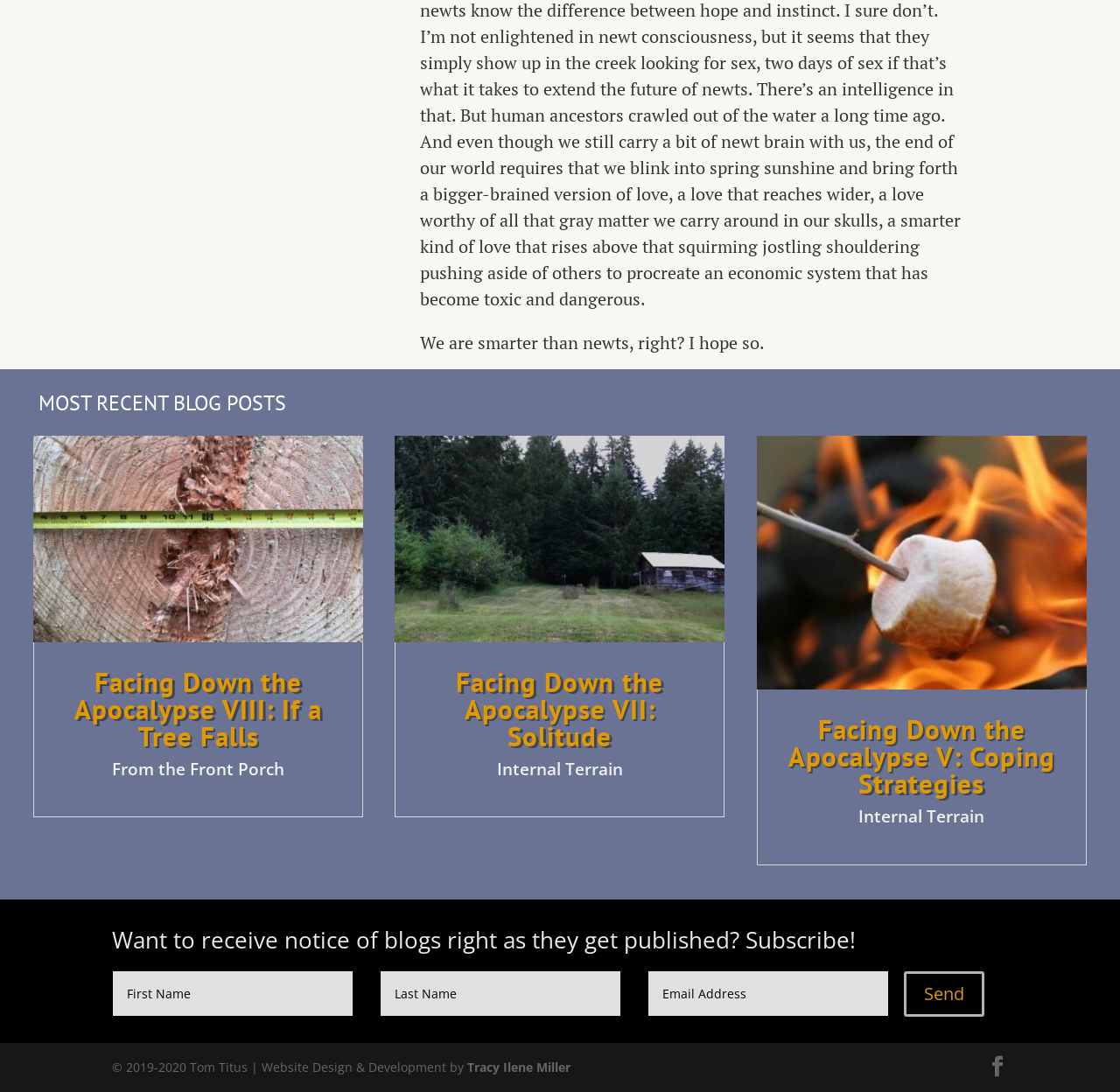What is the title of the first blog post?
Please answer the question with as much detail and depth as you can.

The first blog post is located in the first article element, which has a heading element with the text 'Facing Down the Apocalypse VIII: If a Tree Falls'. This is the title of the first blog post.